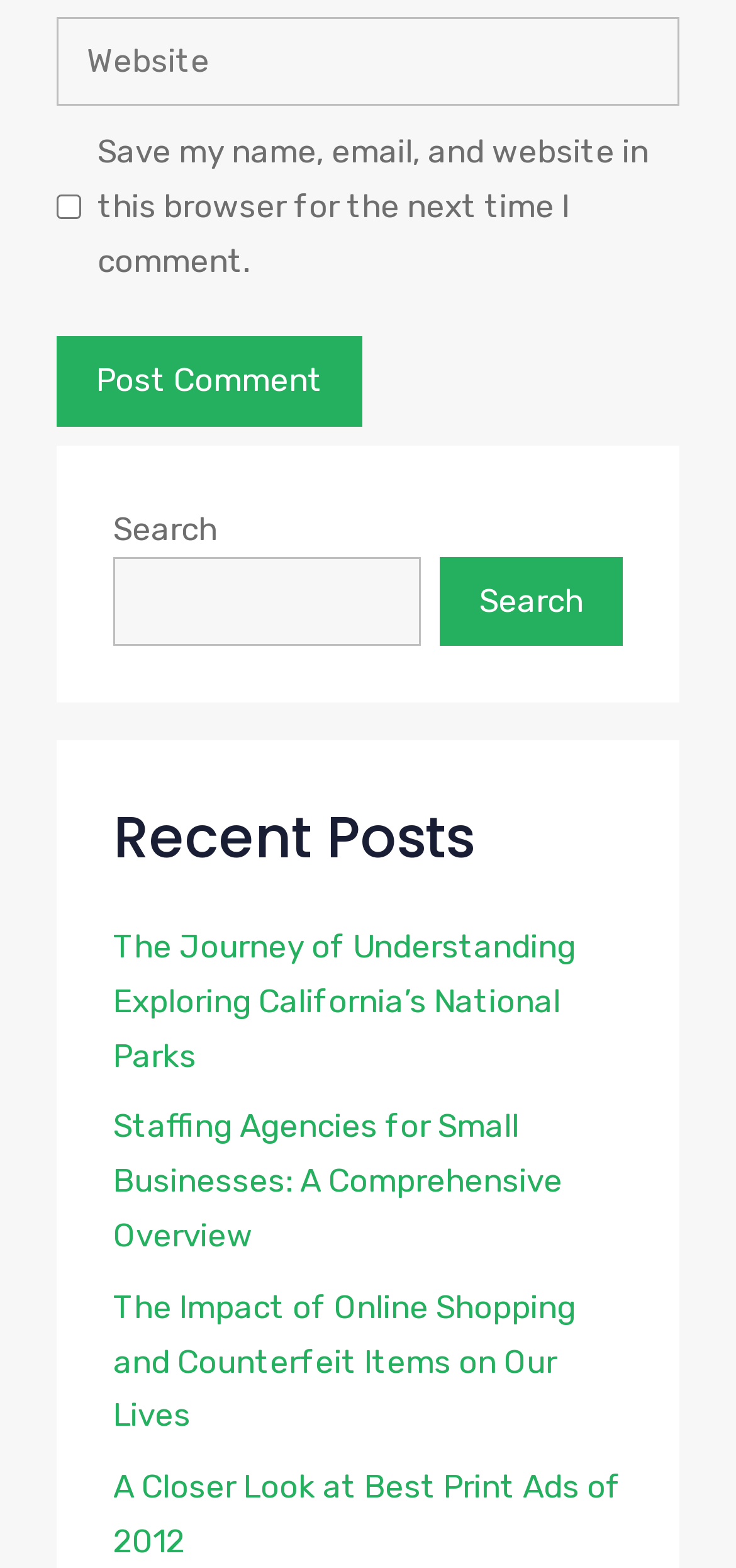Please identify the bounding box coordinates of the element's region that I should click in order to complete the following instruction: "read the recent post about California’s National Parks". The bounding box coordinates consist of four float numbers between 0 and 1, i.e., [left, top, right, bottom].

[0.154, 0.592, 0.782, 0.685]